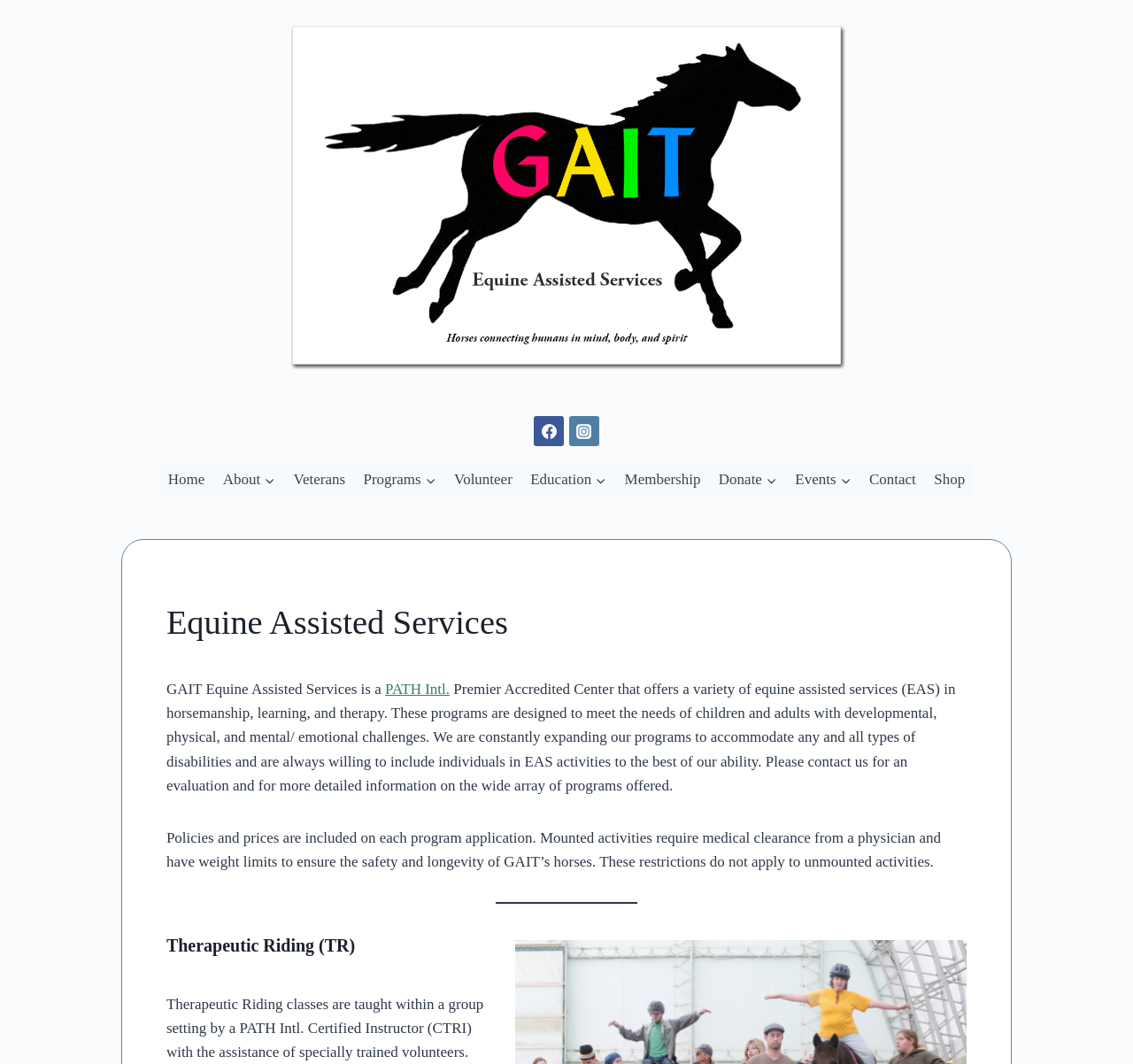Kindly provide the bounding box coordinates of the section you need to click on to fulfill the given instruction: "Click the Donate button".

[0.626, 0.436, 0.694, 0.466]